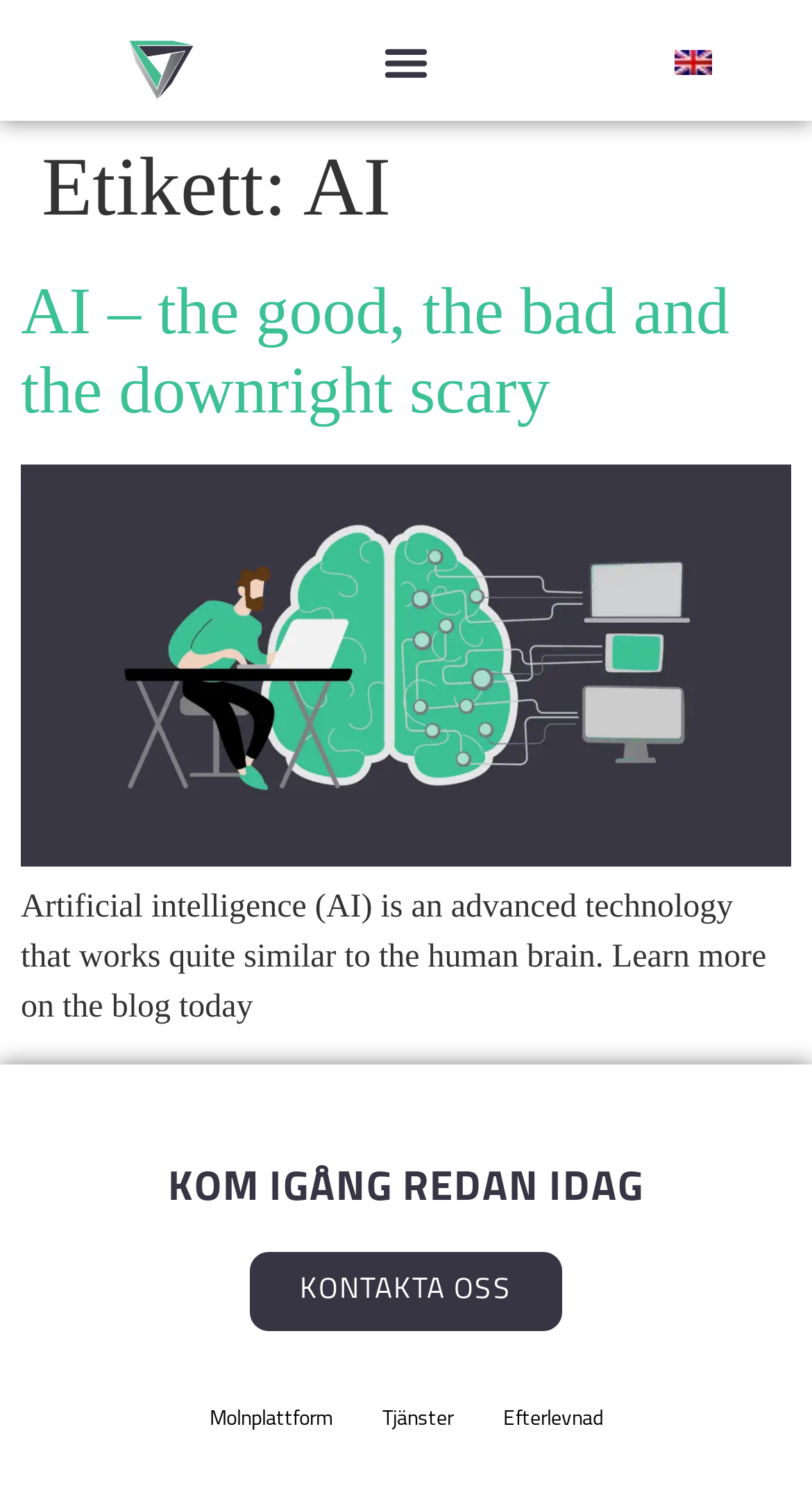Please identify the bounding box coordinates of the area I need to click to accomplish the following instruction: "Visit Online Store".

None